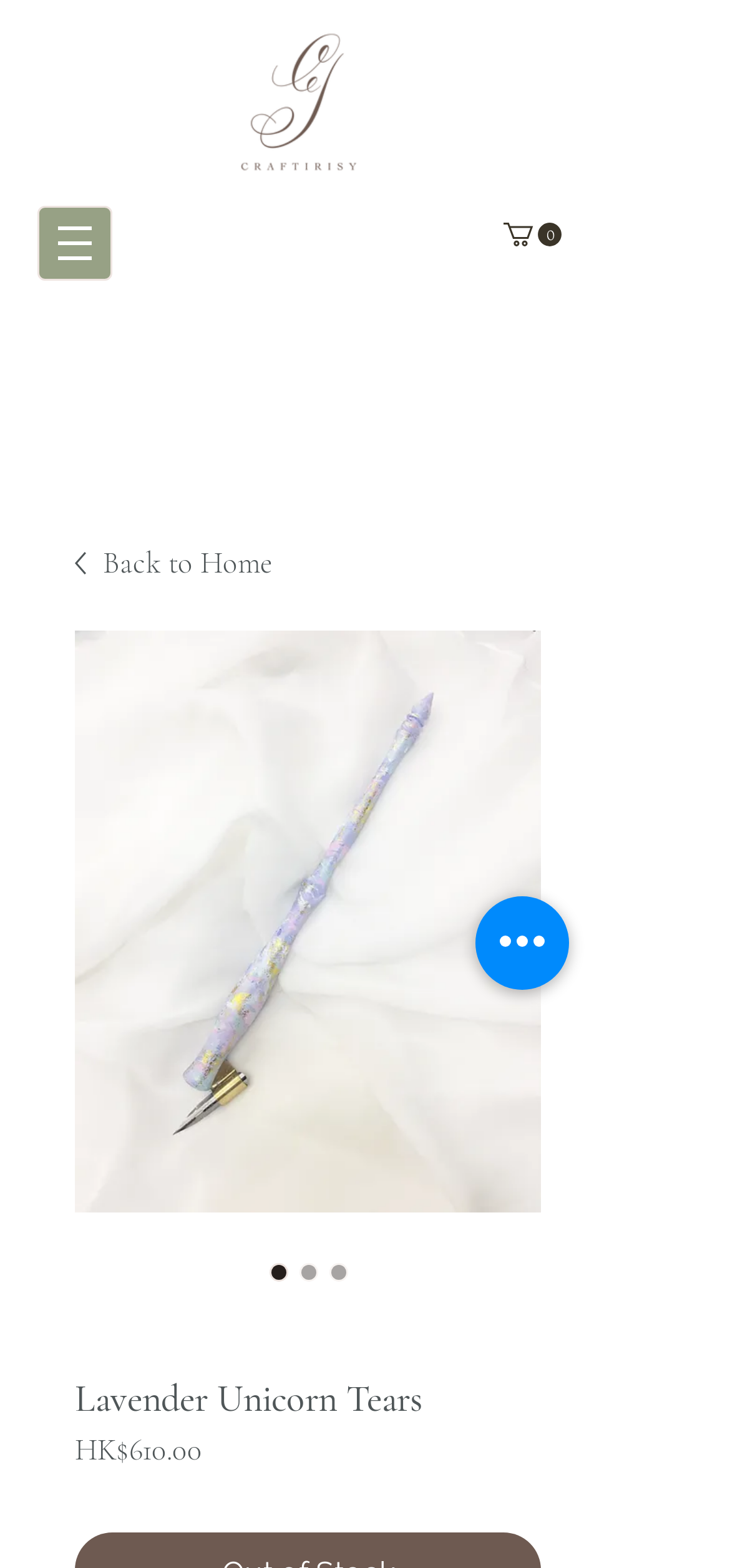Please provide the bounding box coordinate of the region that matches the element description: aria-label="Quick actions". Coordinates should be in the format (top-left x, top-left y, bottom-right x, bottom-right y) and all values should be between 0 and 1.

[0.651, 0.572, 0.779, 0.631]